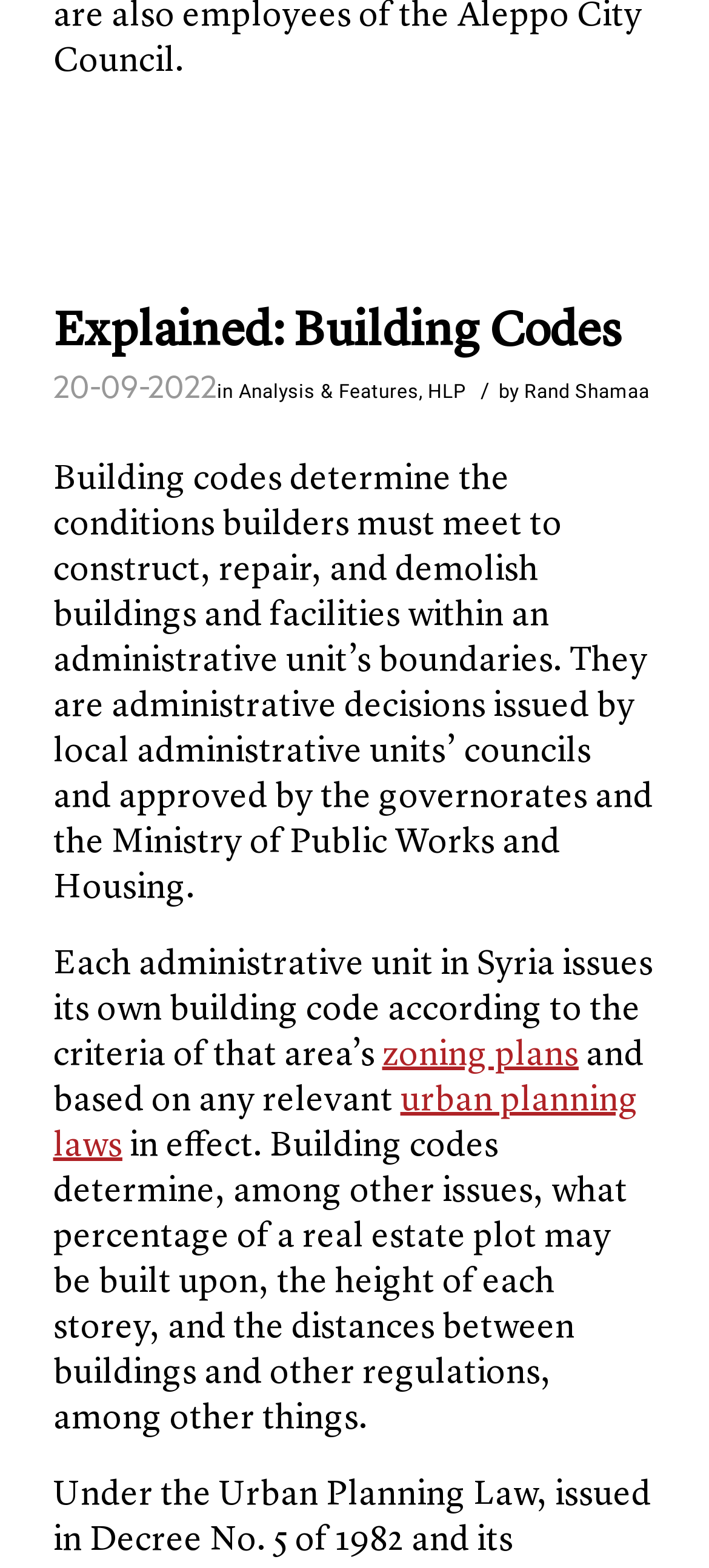Respond with a single word or phrase for the following question: 
When was the article published?

20-09-2022